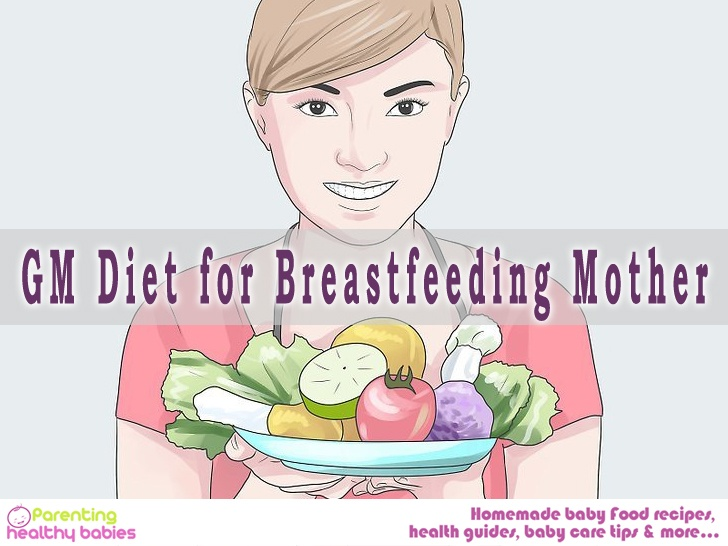Who is the diet in the image intended for?
From the screenshot, supply a one-word or short-phrase answer.

Breastfeeding mothers